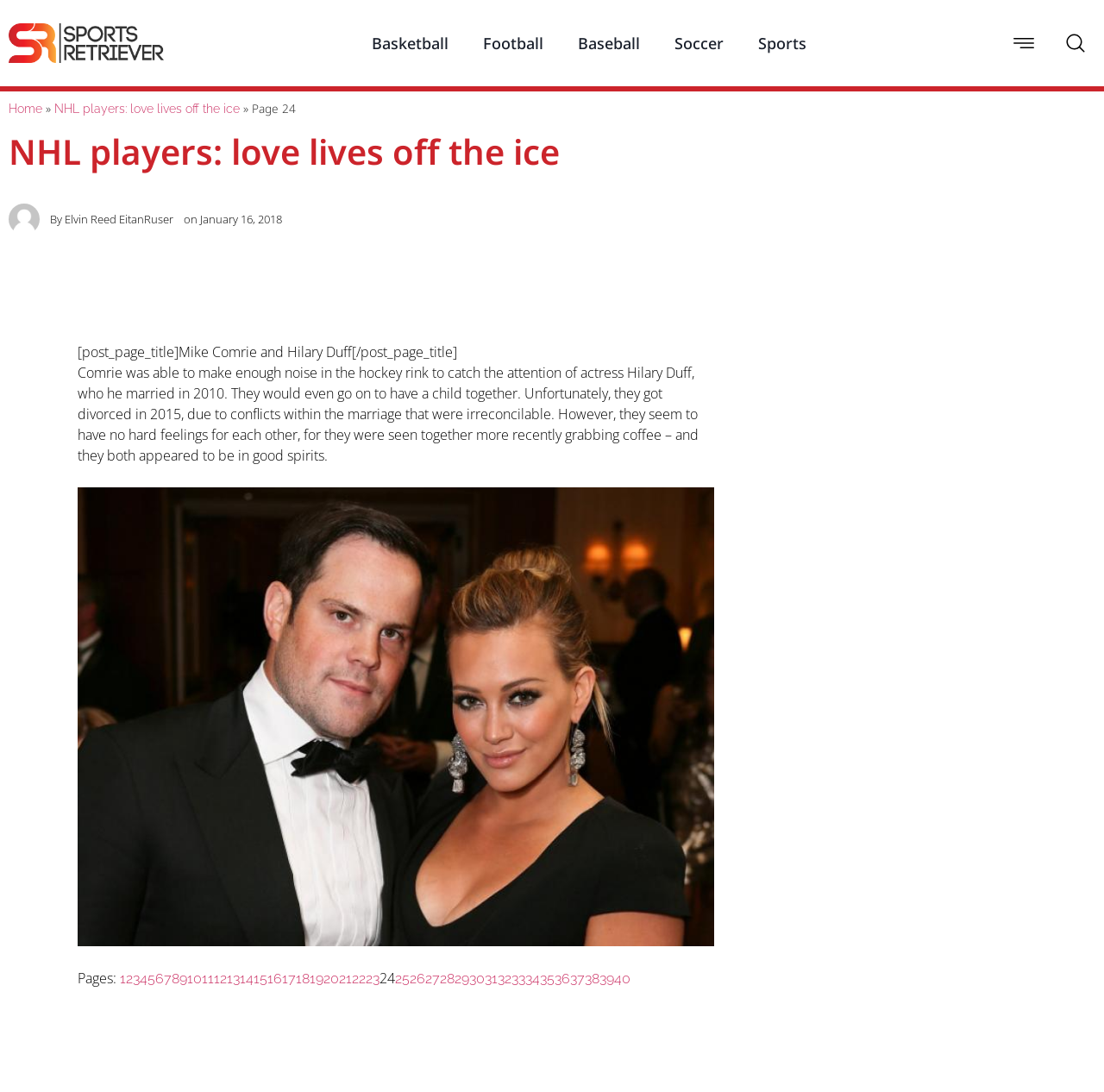What is the name of the actress married to Mike Comrie?
Analyze the image and deliver a detailed answer to the question.

The answer can be found in the paragraph of text that describes the relationship between Mike Comrie and Hilary Duff. The text states 'Comrie was able to make enough noise in the hockey rink to catch the attention of actress Hilary Duff, who he married in 2010.'